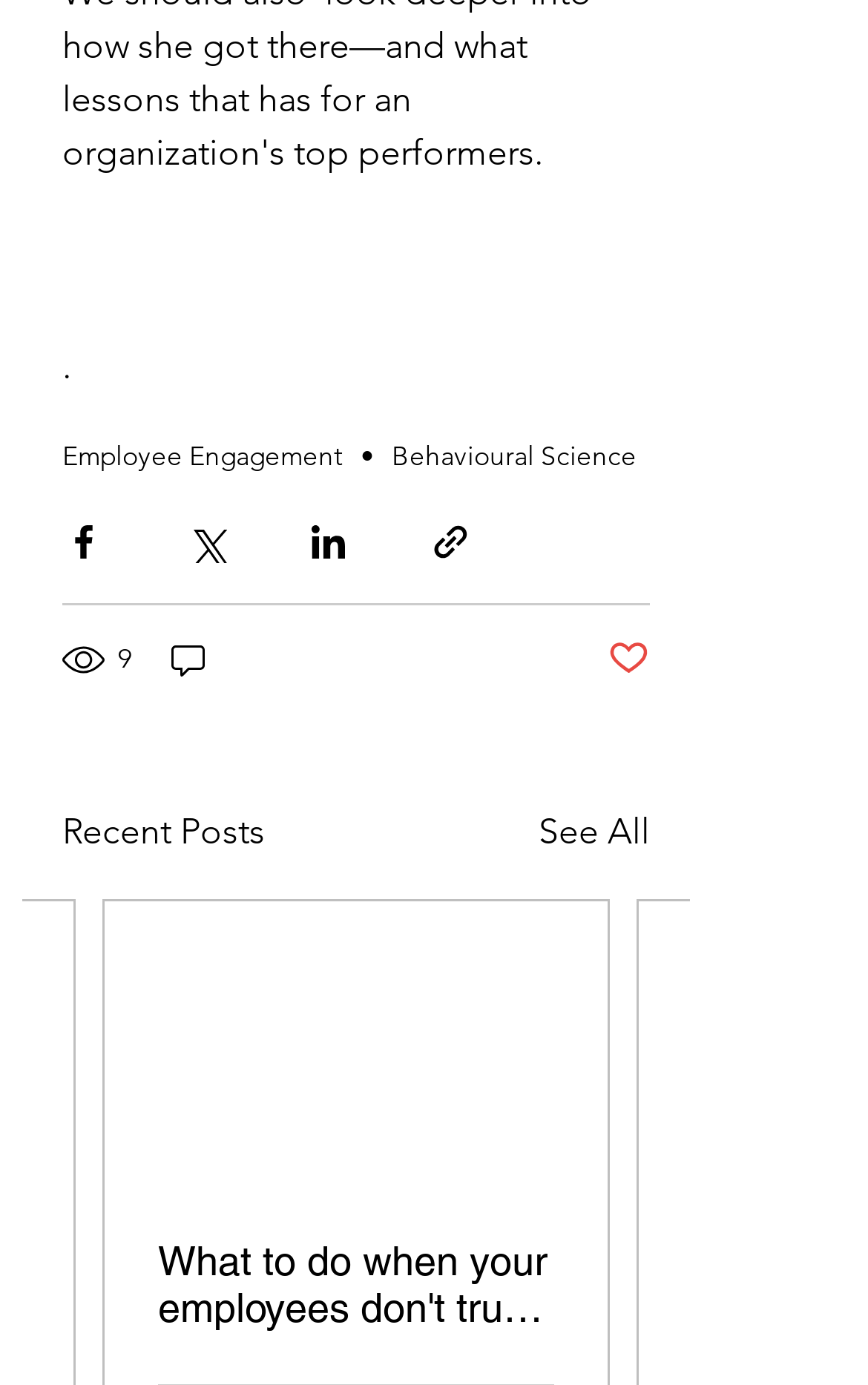What is the title of the first post?
Provide an in-depth and detailed answer to the question.

The title of the first post is 'What to do when your employees don't trust you', which is a link element located at the bottom of the webpage with a bounding box coordinate of [0.182, 0.893, 0.638, 0.96].